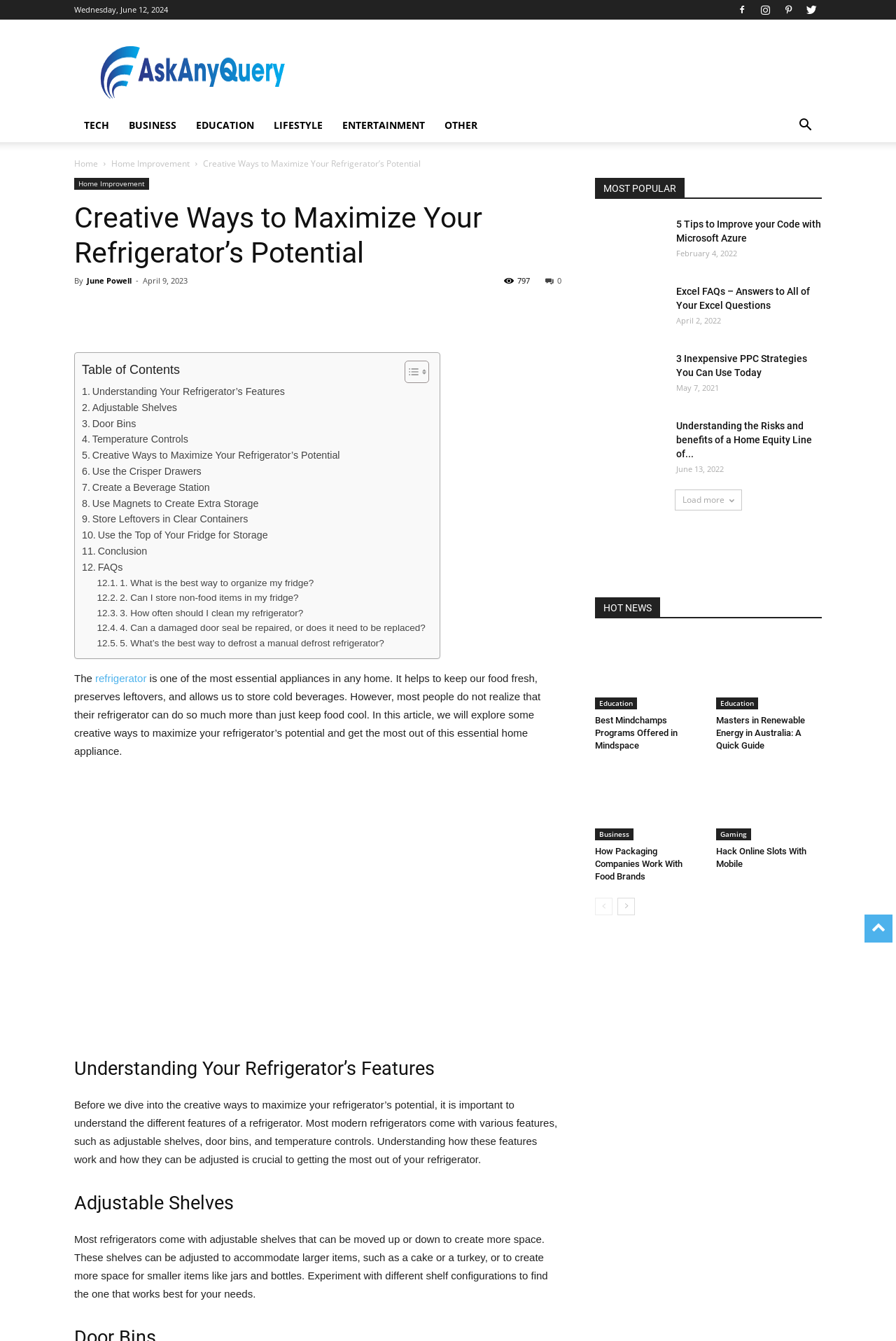How many FAQs are listed in the article? Observe the screenshot and provide a one-word or short phrase answer.

5